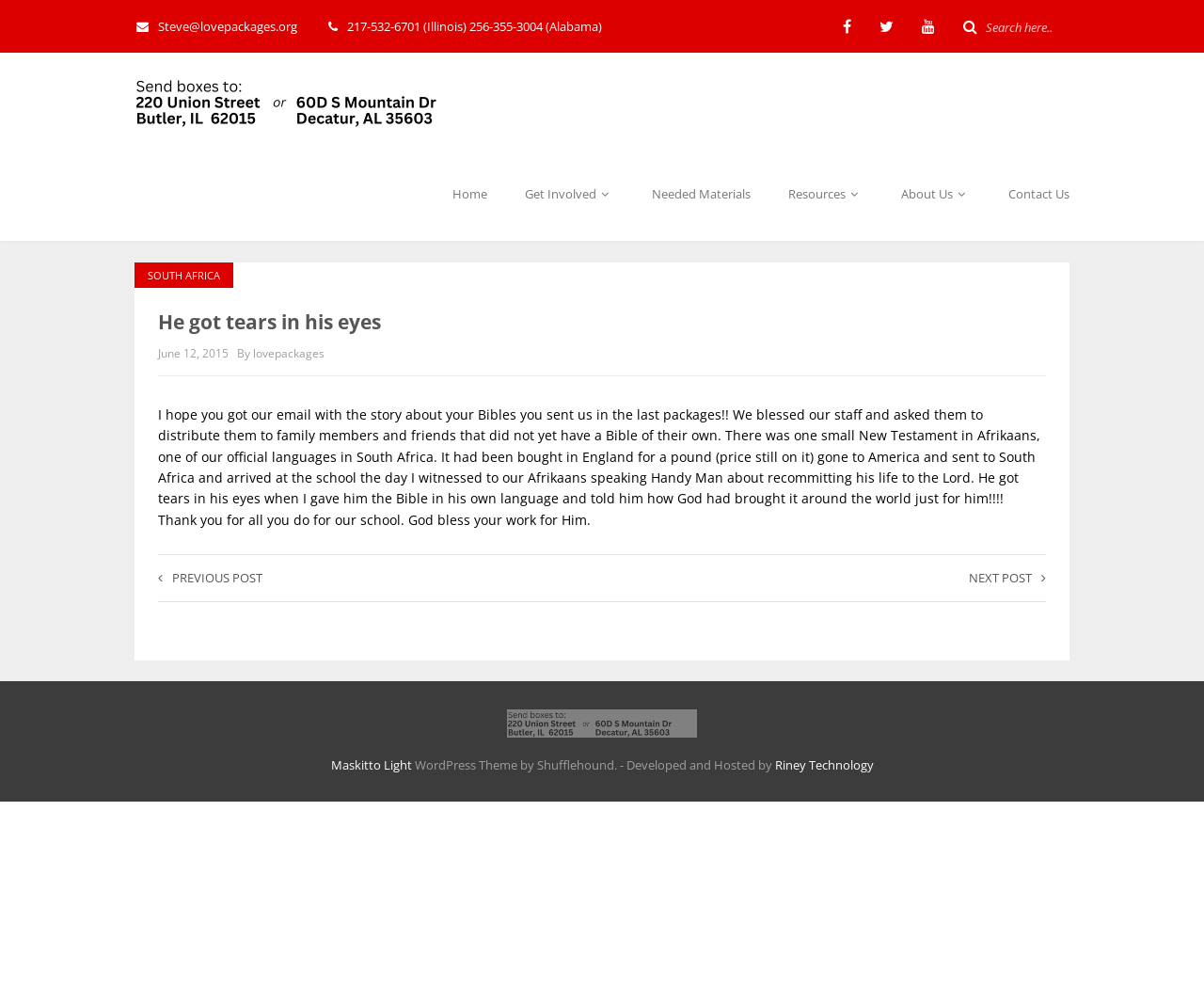Determine the bounding box coordinates of the clickable region to execute the instruction: "Read previous post". The coordinates should be four float numbers between 0 and 1, denoted as [left, top, right, bottom].

[0.131, 0.577, 0.218, 0.595]